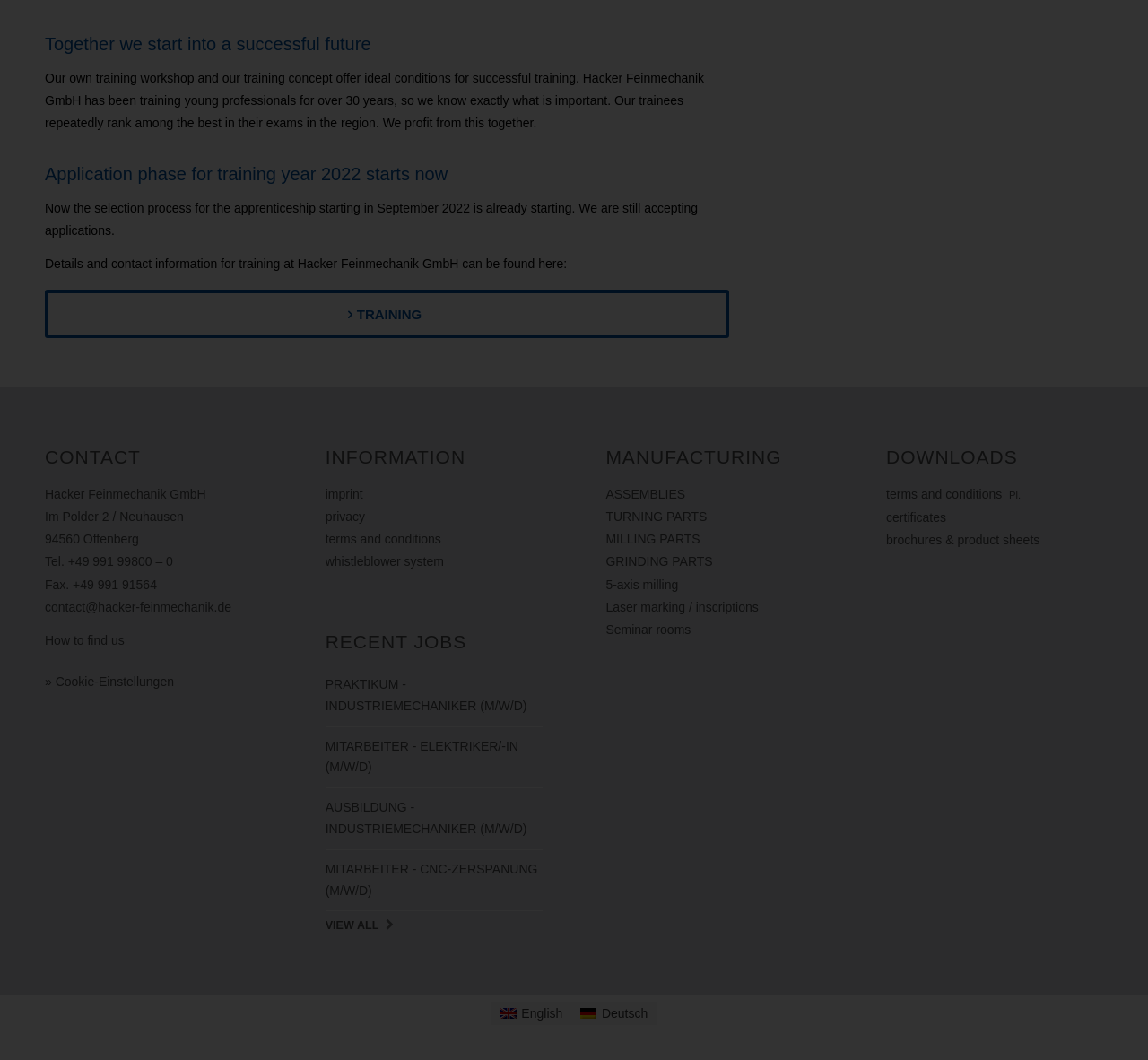For the following element description, predict the bounding box coordinates in the format (top-left x, top-left y, bottom-right x, bottom-right y). All values should be floating point numbers between 0 and 1. Description: privacy

[0.283, 0.481, 0.318, 0.494]